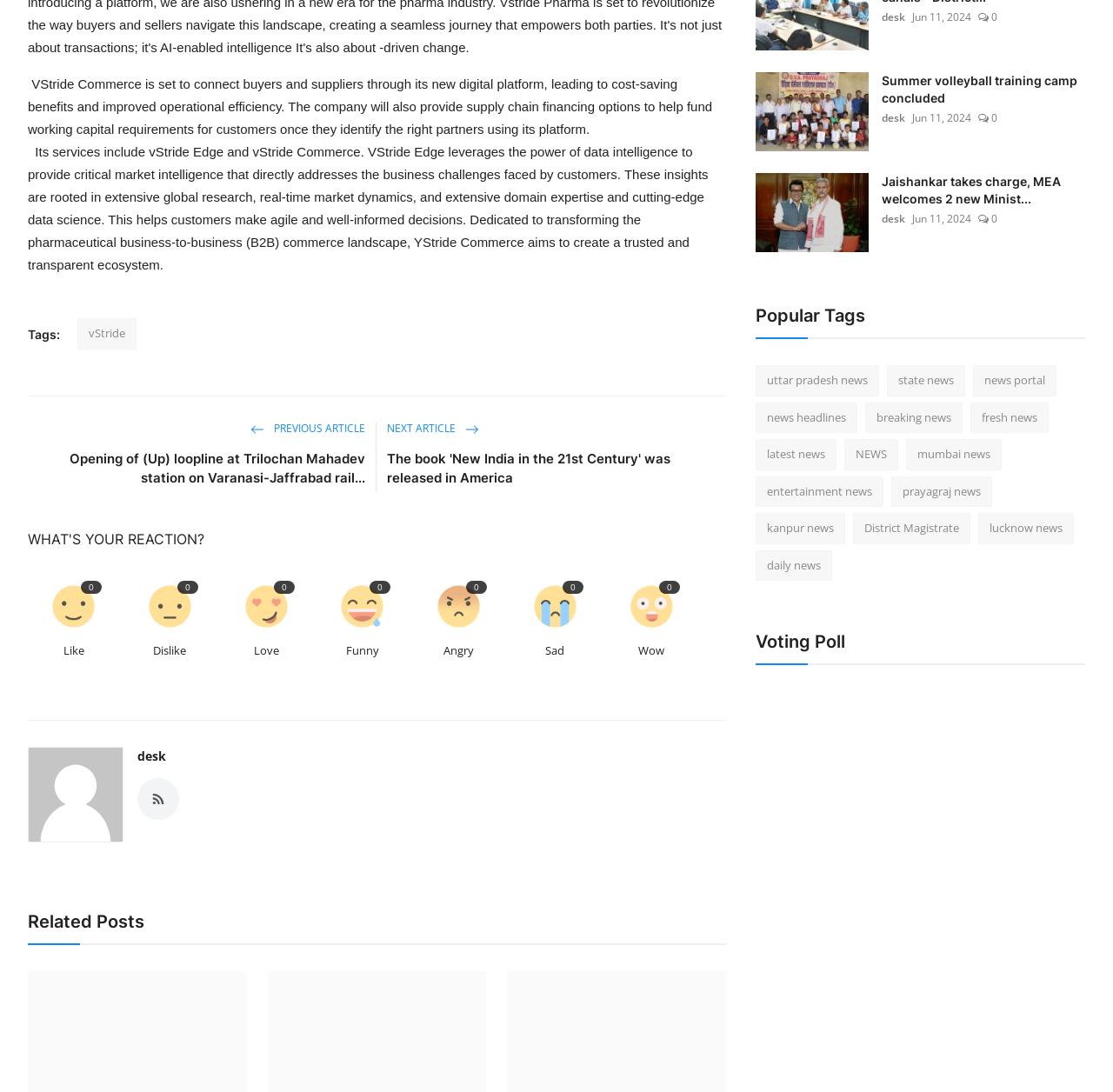Please pinpoint the bounding box coordinates for the region I should click to adhere to this instruction: "Click on the 'desk' link".

[0.025, 0.684, 0.111, 0.772]